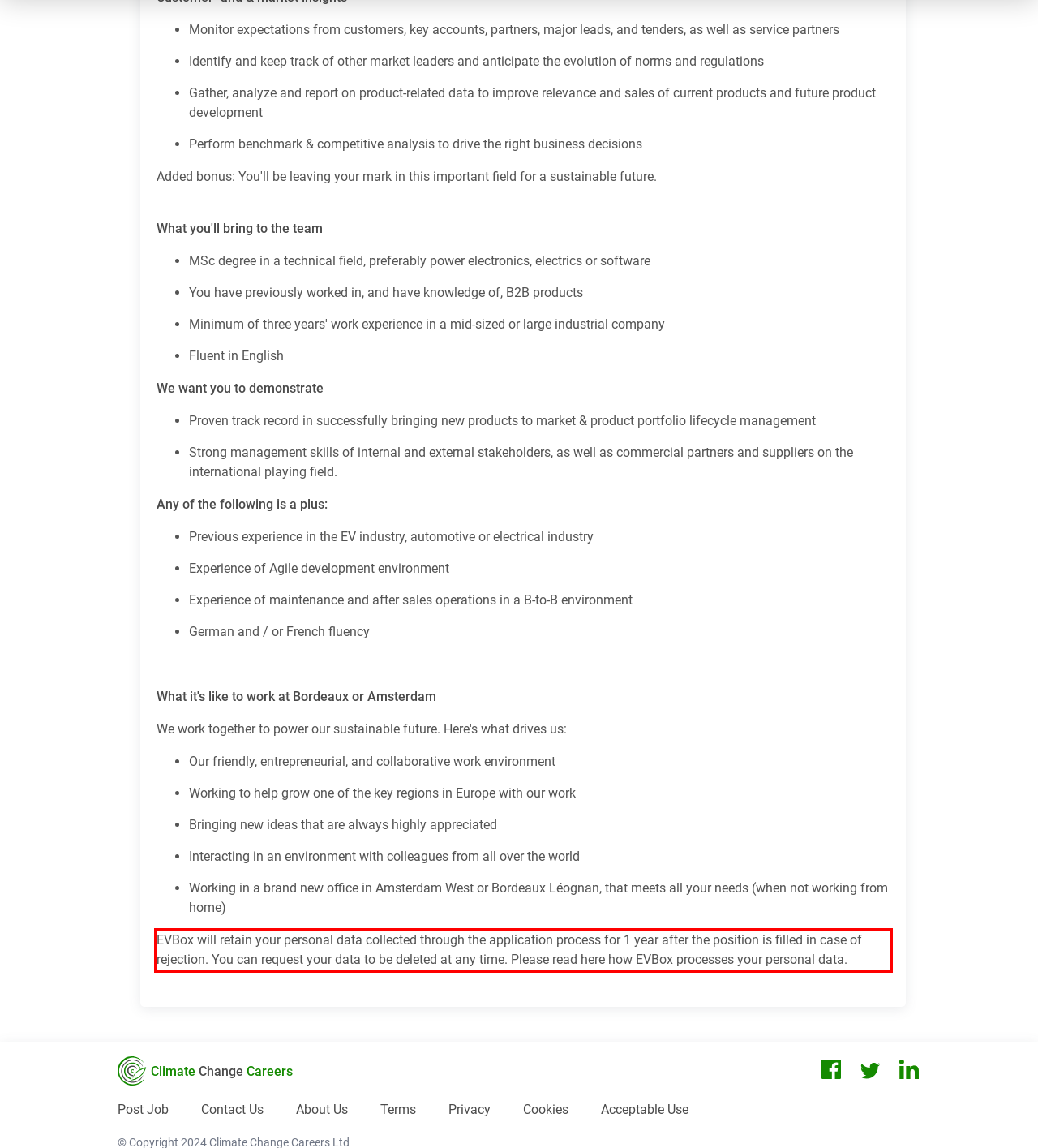Please recognize and transcribe the text located inside the red bounding box in the webpage image.

EVBox will retain your personal data collected through the application process for 1 year after the position is filled in case of rejection. You can request your data to be deleted at any time. Please read here how EVBox processes your personal data.